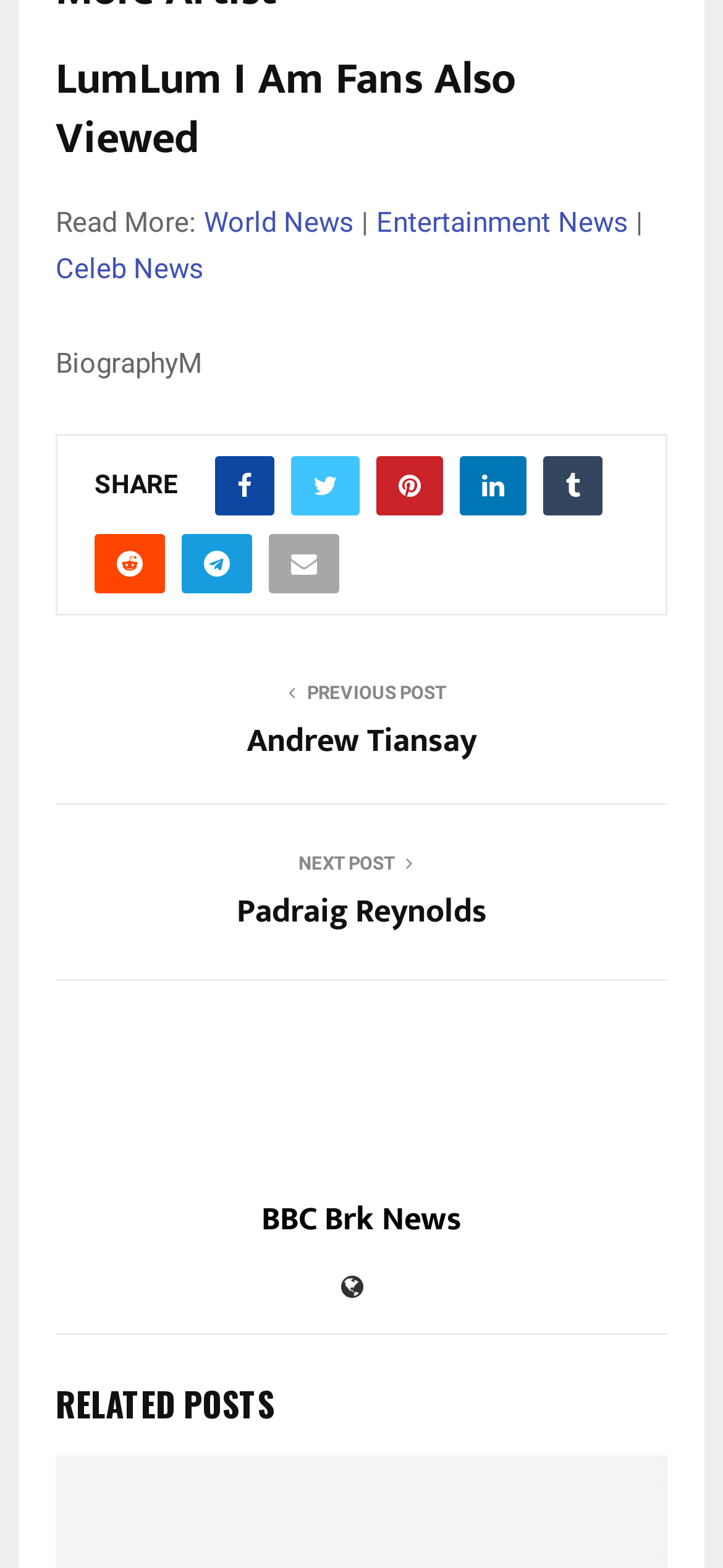How many related posts are listed?
Please provide a single word or phrase answer based on the image.

Three